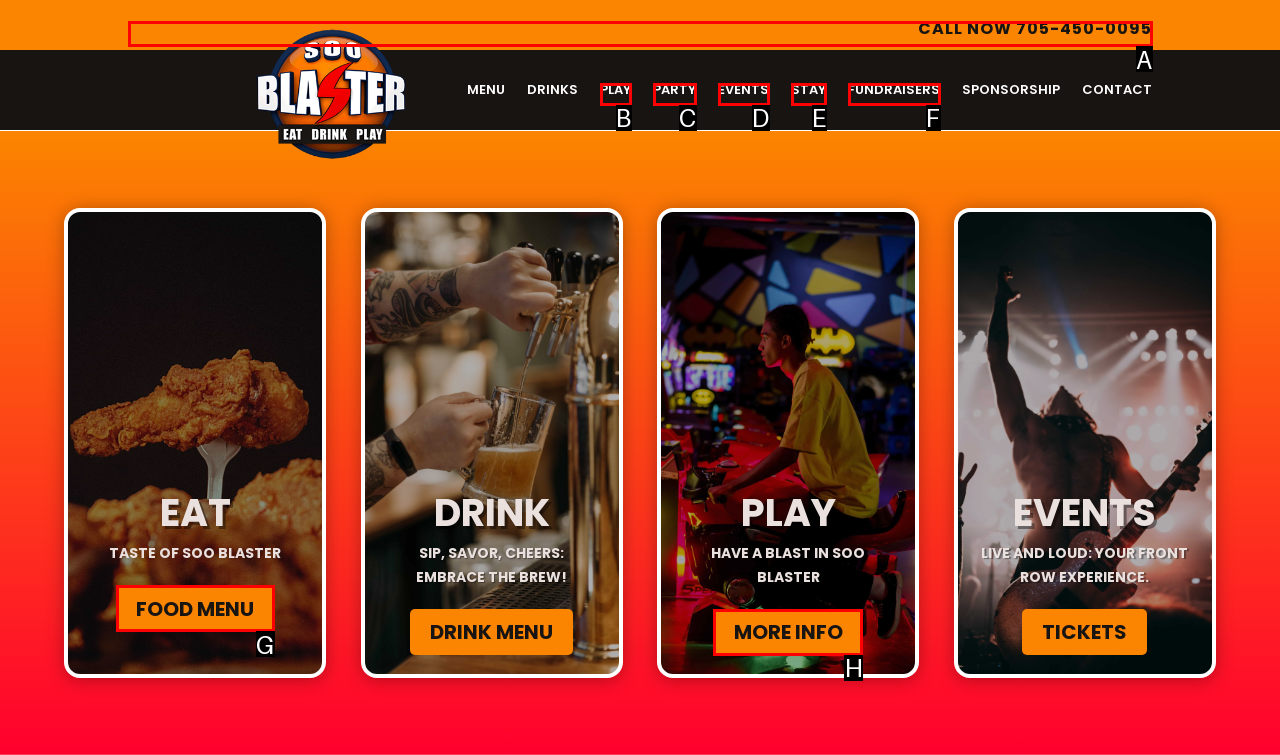Tell me which letter corresponds to the UI element that will allow you to Click CALL NOW. Answer with the letter directly.

A